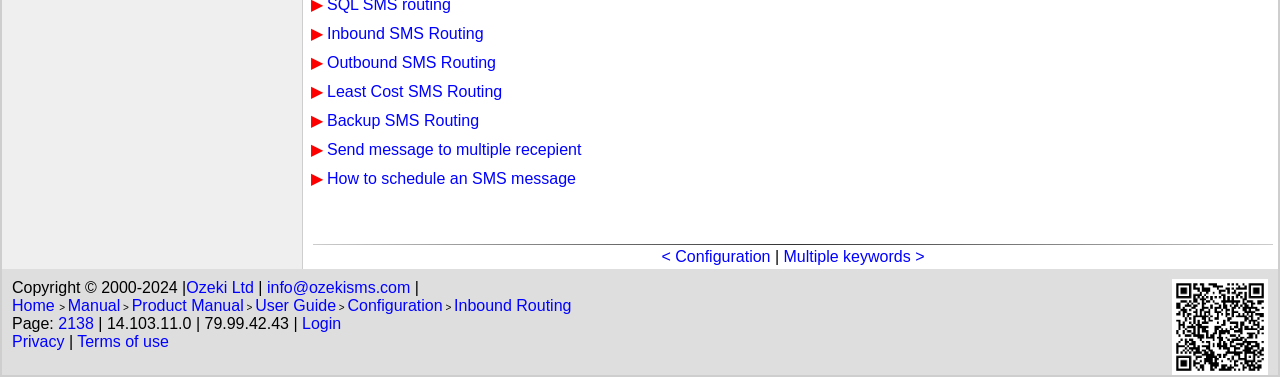How many links are there in the footer section?
Using the image, respond with a single word or phrase.

9